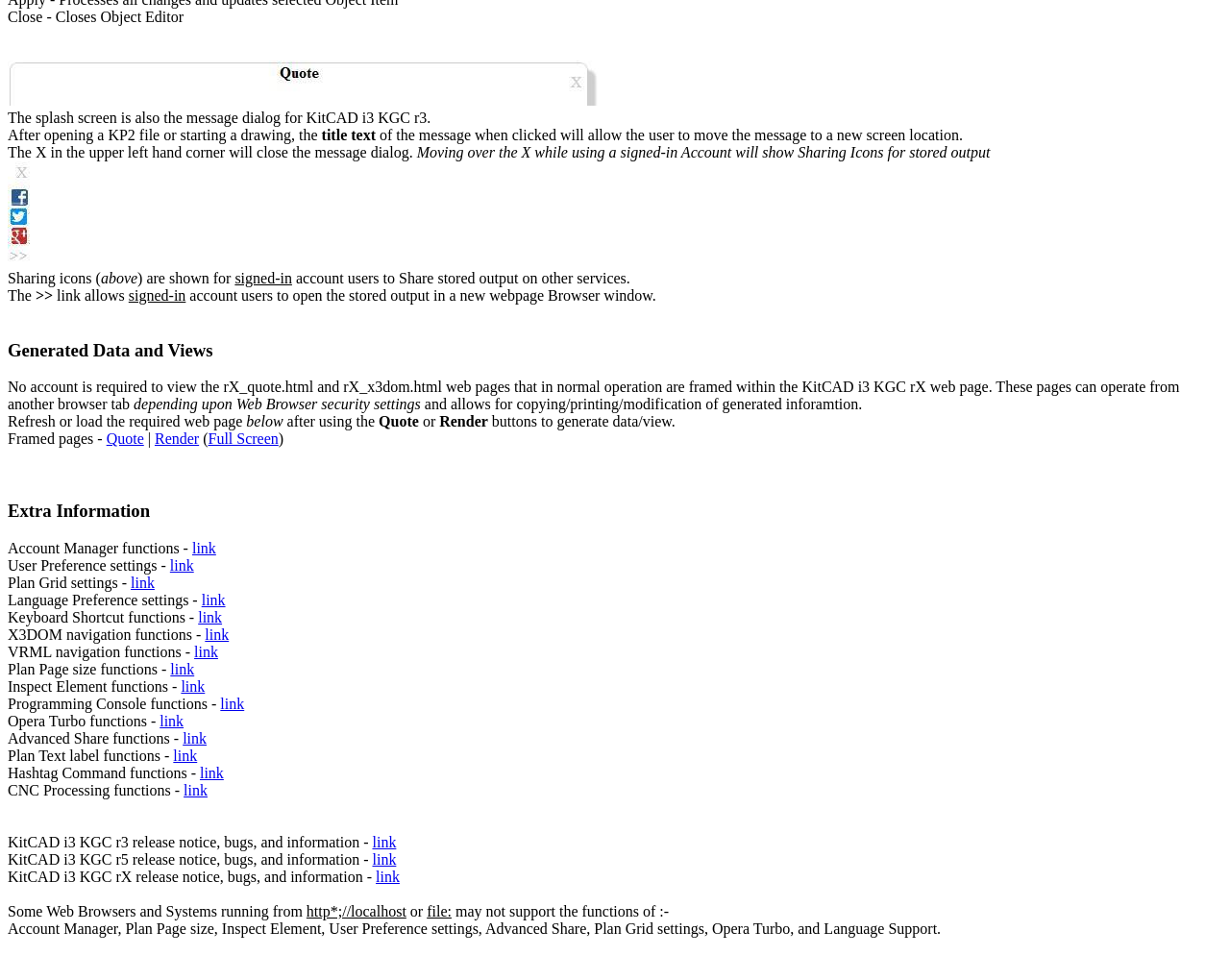What is required to view the rX_quote.html and rX_x3dom.html web pages?
Please ensure your answer to the question is detailed and covers all necessary aspects.

According to the webpage, no account is required to view the rX_quote.html and rX_x3dom.html web pages. This is mentioned in the text 'No account is required to view the rX_quote.html and rX_x3dom.html web pages that in normal operation are framed within the KitCAD i3 KGC rX web page'.